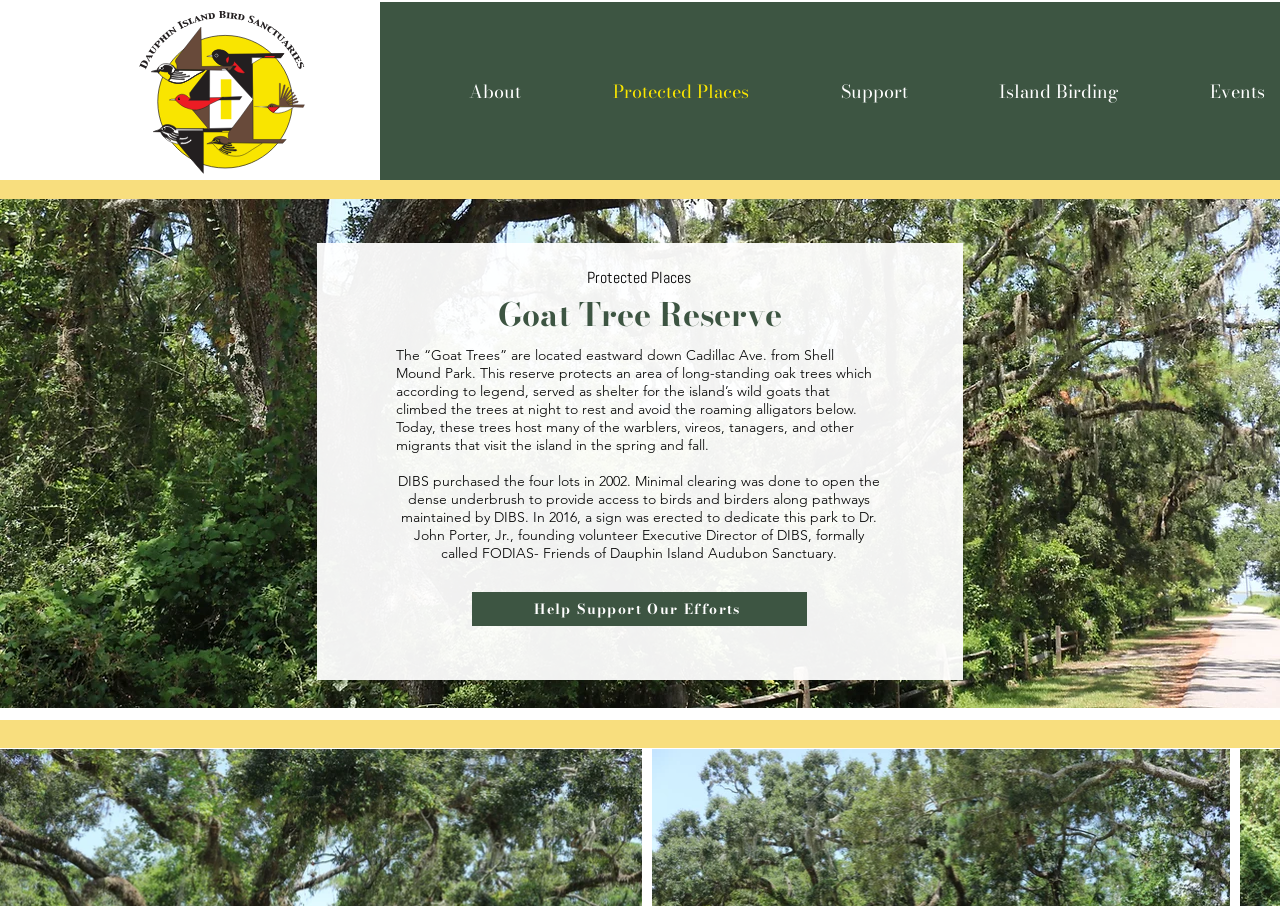Create a detailed narrative describing the layout and content of the webpage.

The webpage is about the Goat Tree Reserve, which is a protected area on Dauphin Island. At the top of the page, there is a navigation menu with five links: "About", "Protected Places", "Support", and "Island Birding". Below the navigation menu, there is a large image that takes up most of the width of the page, showing a scenic view of the reserve.

Below the image, there are two headings: "Protected Places" and "Goat Tree Reserve". The first heading is followed by a paragraph of text that describes the reserve, including its location and the legend of the "Goat Trees". The text explains that the reserve protects an area of oak trees that served as shelter for the island's wild goats and now host various bird species.

The second heading, "Goat Tree Reserve", is followed by another paragraph of text that provides more information about the reserve. This text explains that the reserve was purchased by DIBS in 2002 and that minimal clearing was done to provide access to birds and birders. It also mentions that a sign was erected in 2016 to dedicate the park to Dr. John Porter, Jr.

At the bottom of the page, there is a link to "Help Support Our Efforts", which is likely a call to action to support the conservation efforts of DIBS.